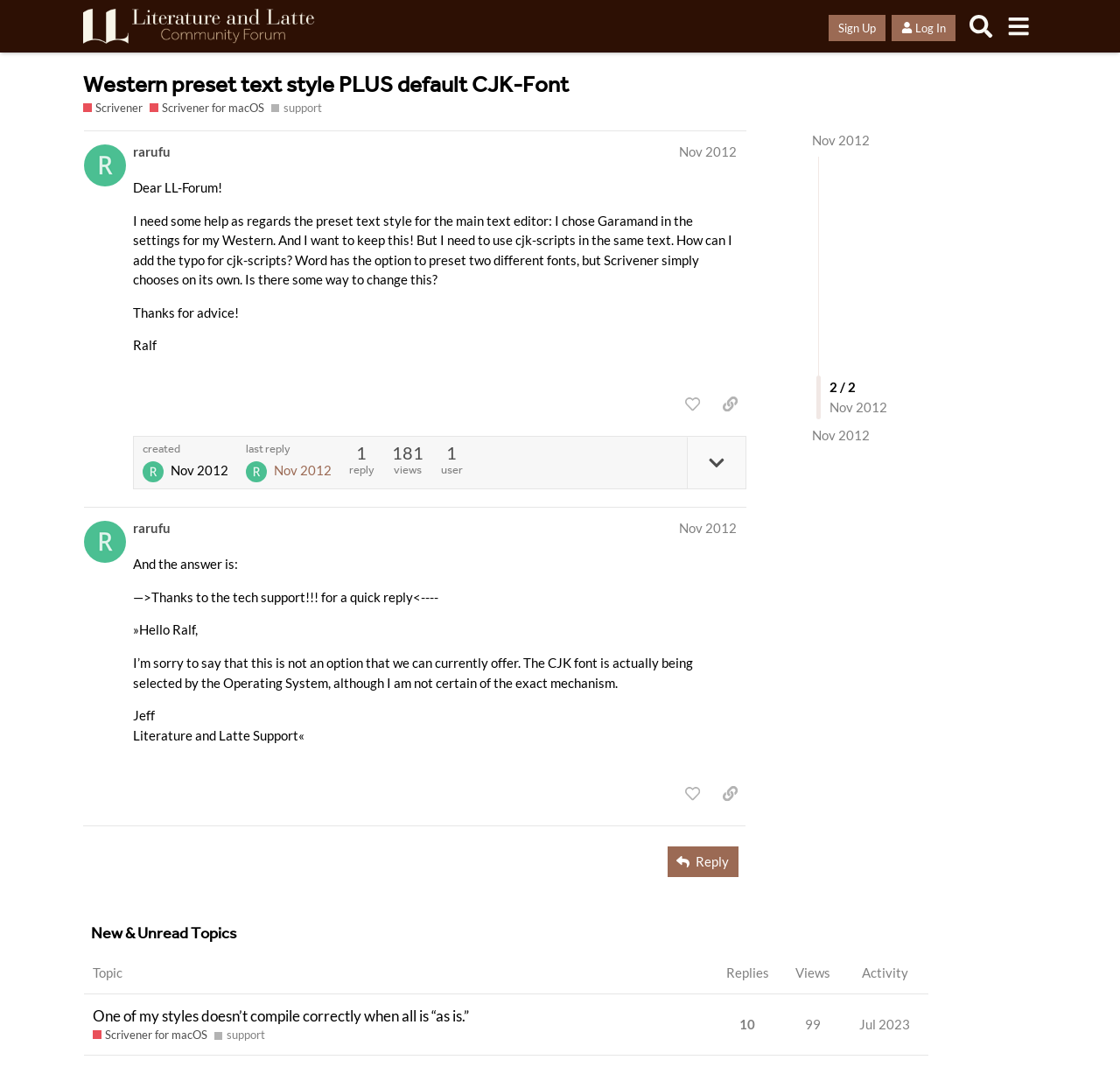Find the primary header on the webpage and provide its text.

Western preset text style PLUS default CJK-Font